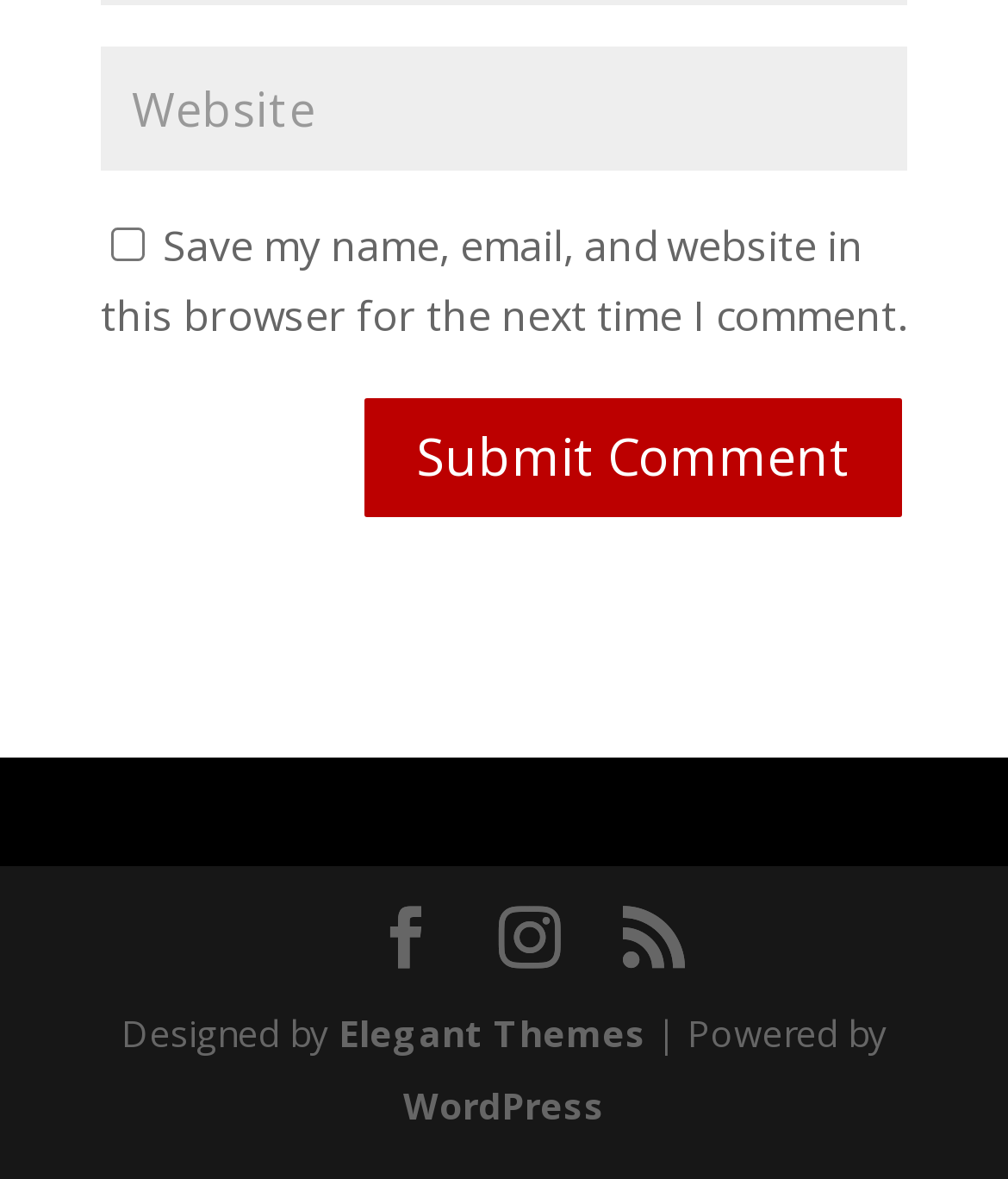What is the platform that powers this website?
Provide a one-word or short-phrase answer based on the image.

WordPress